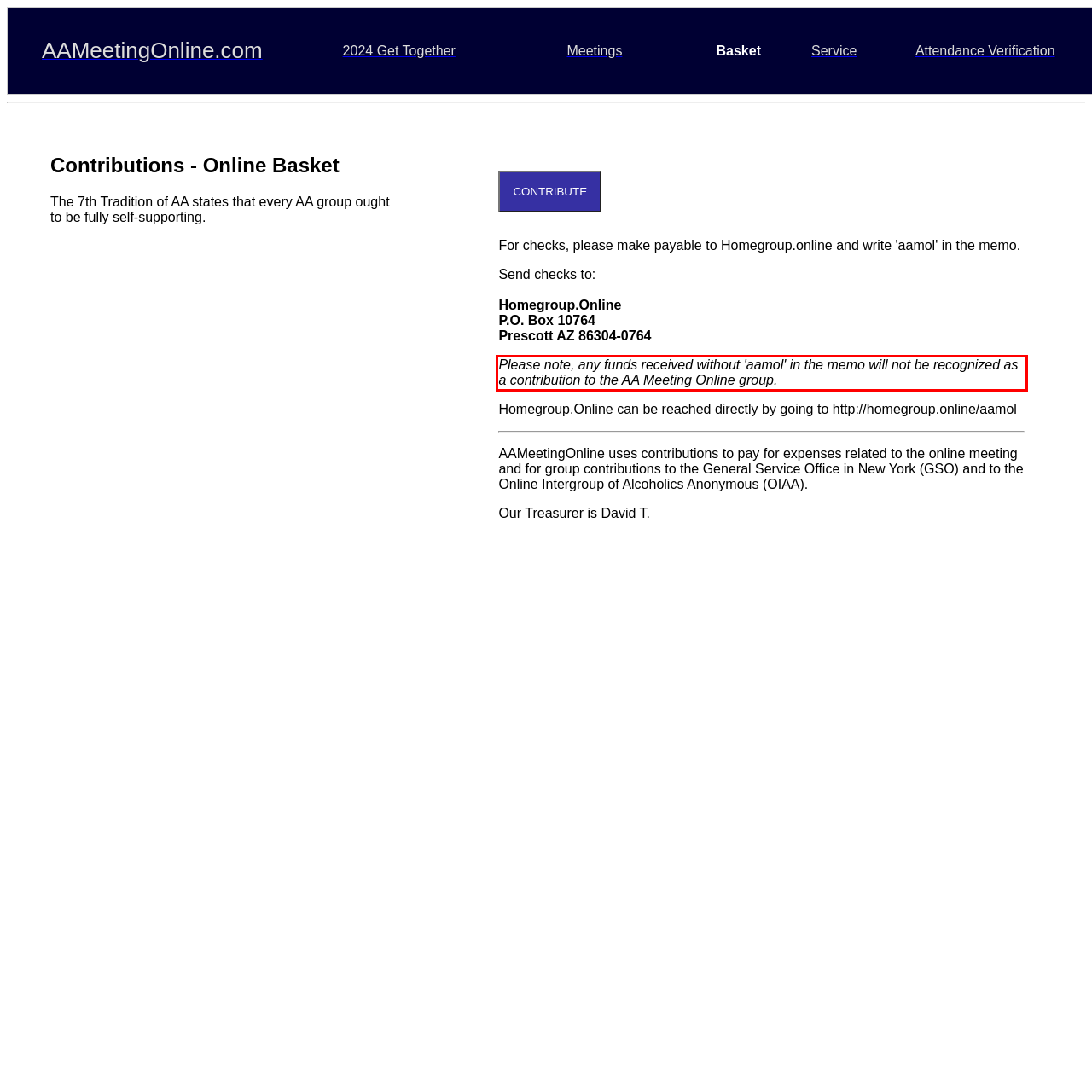Look at the webpage screenshot and recognize the text inside the red bounding box.

Please note, any funds received without 'aamol' in the memo will not be recognized as a contribution to the AA Meeting Online group.